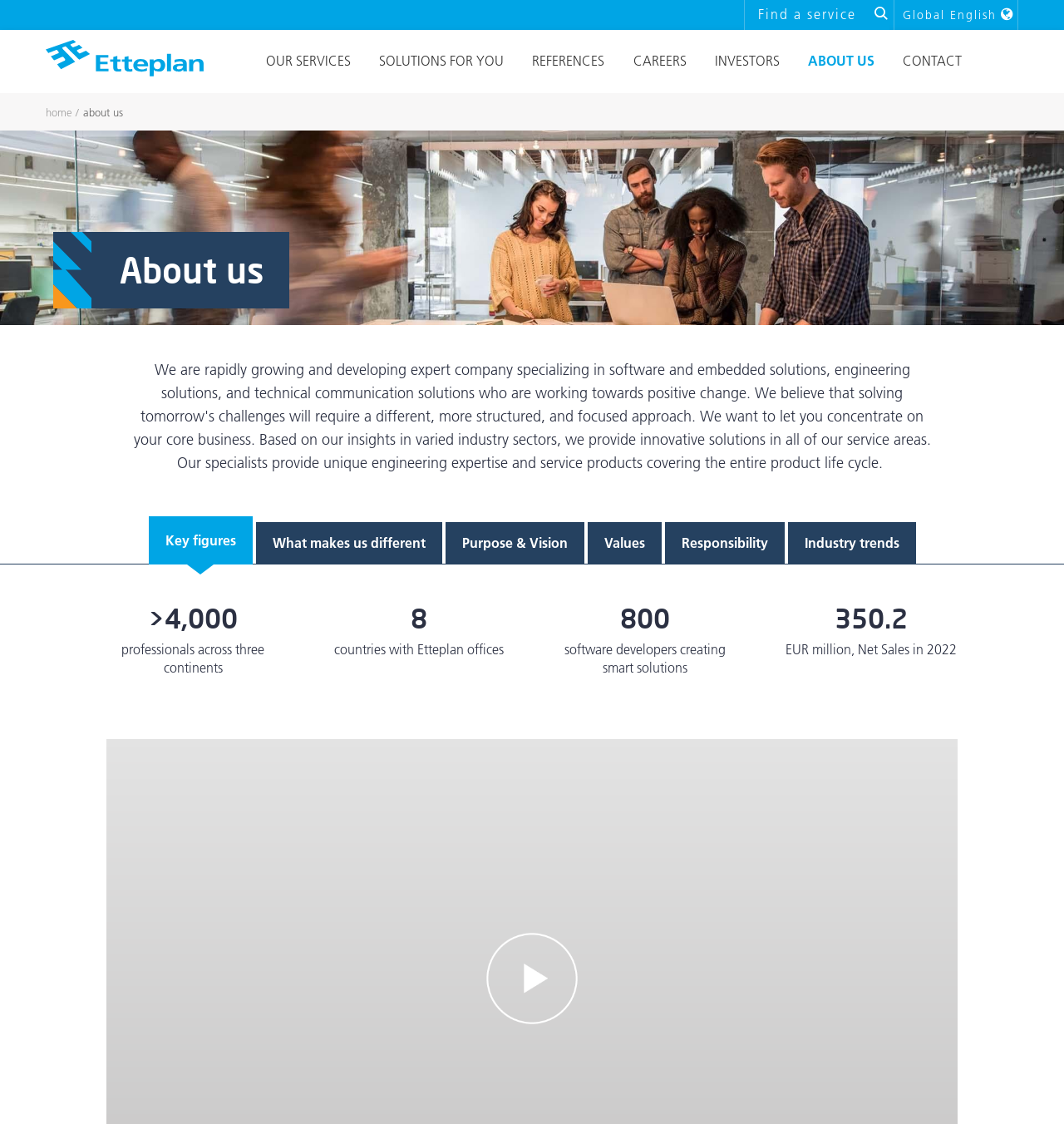How many software developers work at Etteplan?
Please answer the question with a single word or phrase, referencing the image.

800